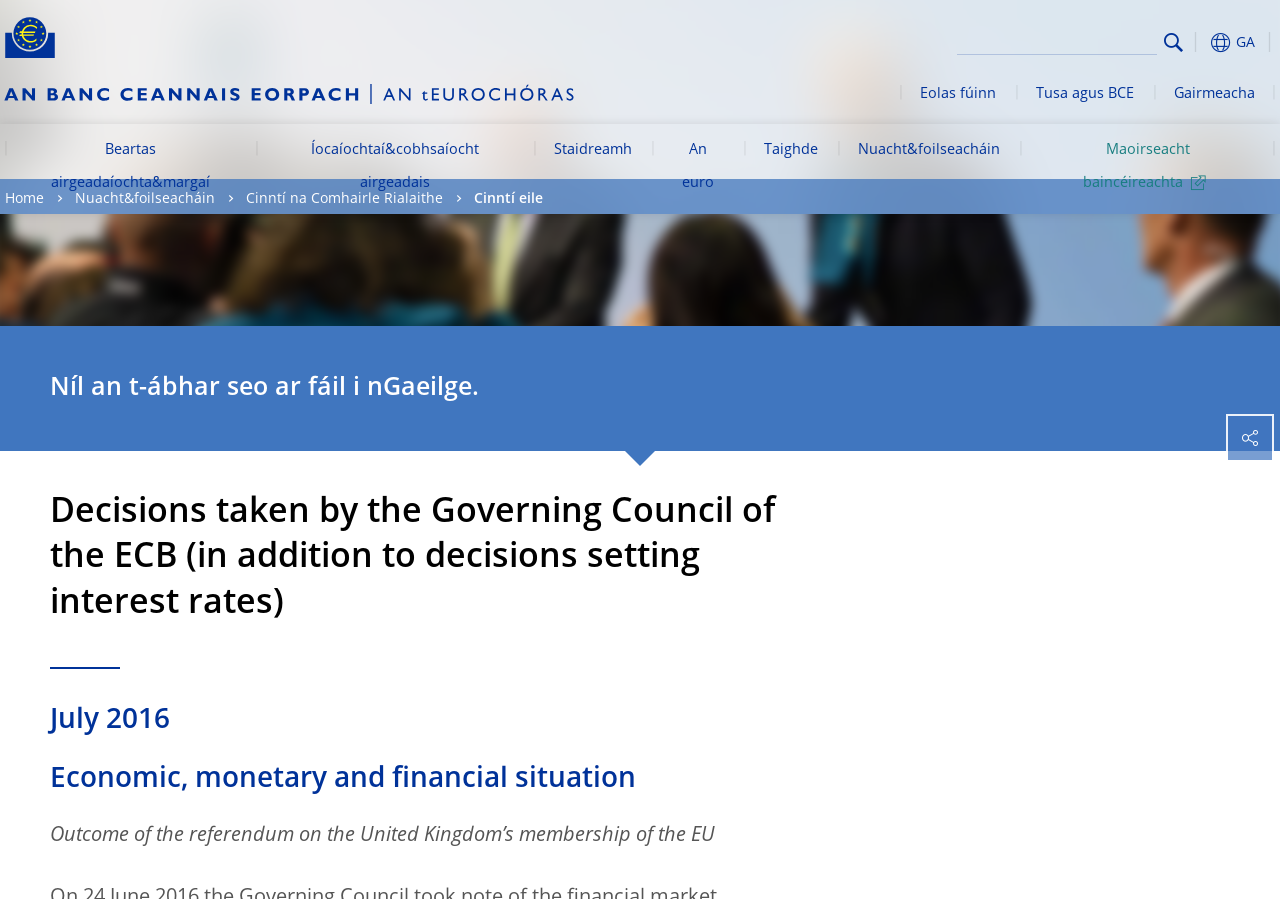What is the topic of the decision taken by the Governing Council of the ECB in July 2016?
Based on the visual information, provide a detailed and comprehensive answer.

The topic of the decision taken by the Governing Council of the ECB in July 2016 is related to the economic situation, as indicated by the heading 'Economic, monetary and financial situation'.